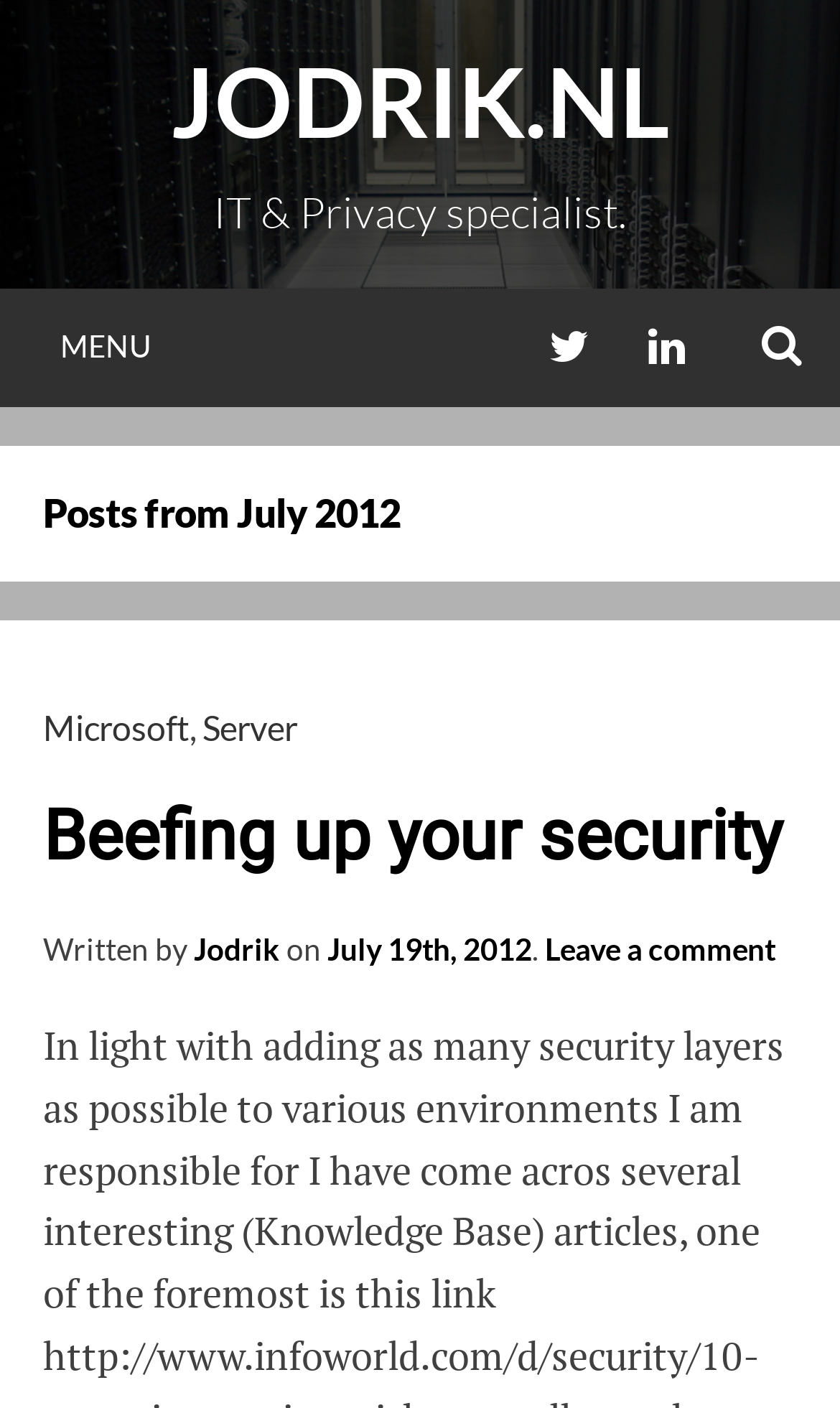Articulate a detailed summary of the webpage's content and design.

The webpage is titled "July 2012 - Jodrik.nl" and appears to be a personal blog or website of an IT and privacy specialist. At the top, there is a large heading "JODRIK.NL" with a link to the same title. Below this, there is a smaller heading that describes the website owner's profession.

To the right of the top heading, there is a main navigation menu with a heading "MENU" and links to Twitter, LinkedIn, and a search function. 

Below the navigation menu, there is a section with a heading "Posts from July 2012". This section contains a single blog post titled "Beefing up your security" with a link to the post. The post has a brief description, and below it, there is information about the author, "Jodrik", and the date of the post, "July 19th, 2012". There is also a link to "Leave a comment" at the bottom of the post.

There are a total of 3 headings, 8 links, and 5 static text elements on the webpage. The layout is organized, with clear headings and concise text.